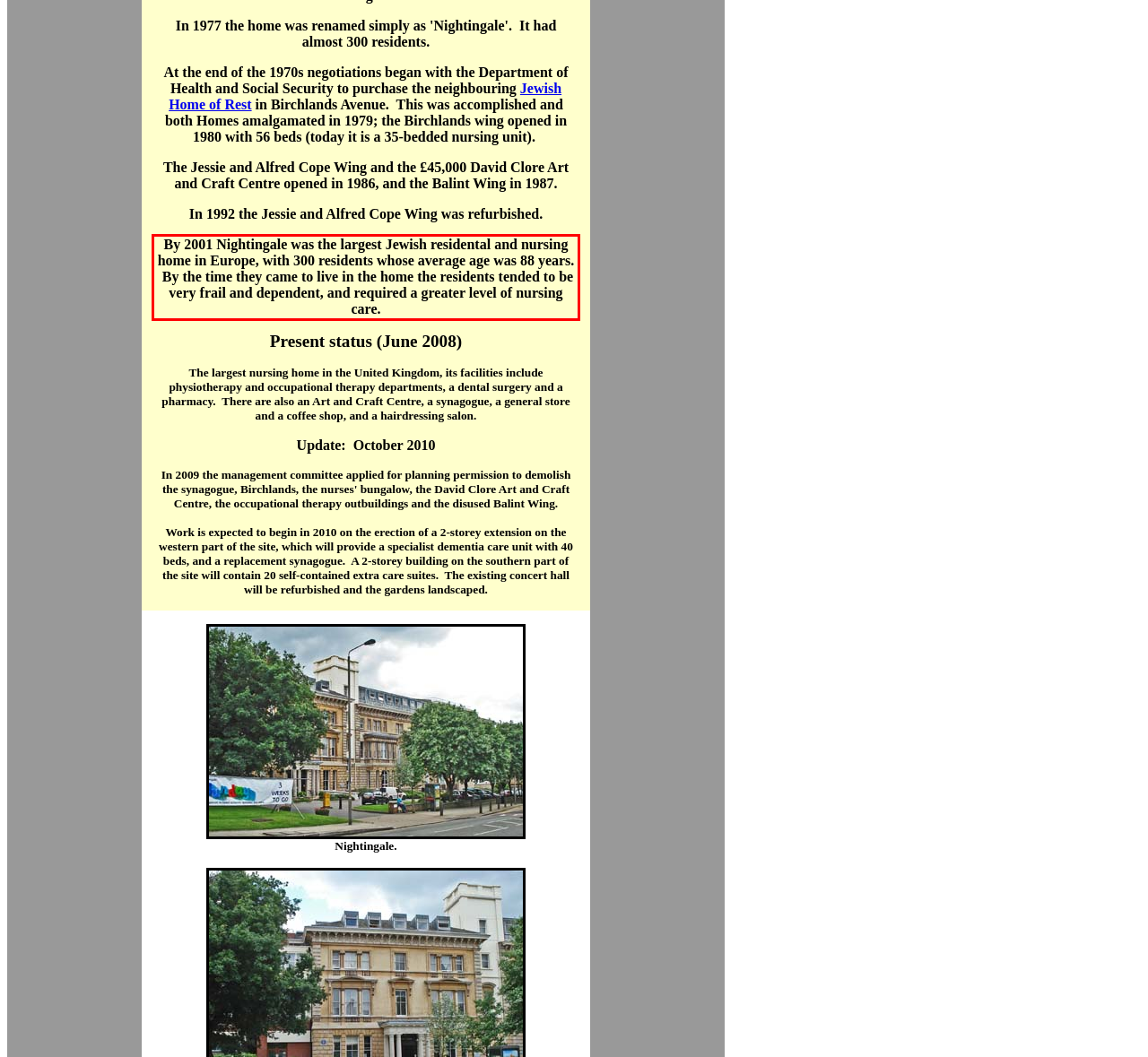Given a screenshot of a webpage containing a red bounding box, perform OCR on the text within this red bounding box and provide the text content.

By 2001 Nightingale was the largest Jewish residental and nursing home in Europe, with 300 residents whose average age was 88 years. By the time they came to live in the home the residents tended to be very frail and dependent, and required a greater level of nursing care.